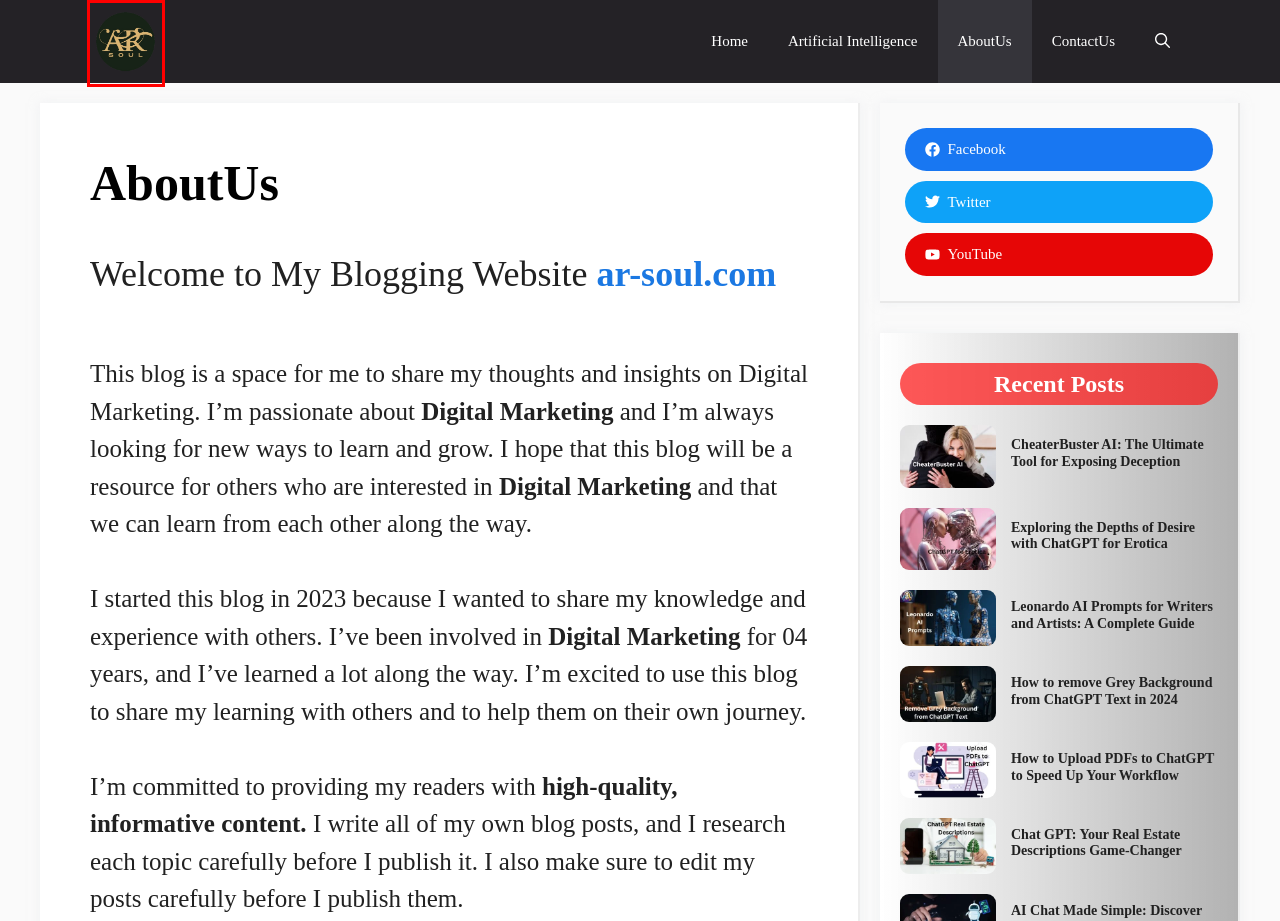You are given a screenshot of a webpage with a red rectangle bounding box. Choose the best webpage description that matches the new webpage after clicking the element in the bounding box. Here are the candidates:
A. Leonardo AI Prompts for Writers and Artists: A Complete Guide
B. How to remove Grey Background from ChatGPT Text in 2024
C. Artificial Intelligence | ar-soul.com
D. Chat GPT: Your Real Estate Descriptions Game-Changer
E. ContactUs | ar-soul.com
F. Privacy Policy | ar-soul.com
G. AR-Soul | Home of the best blogging place
H. CheaterBuster AI: The Ultimate Tool for Exposing Deception

G